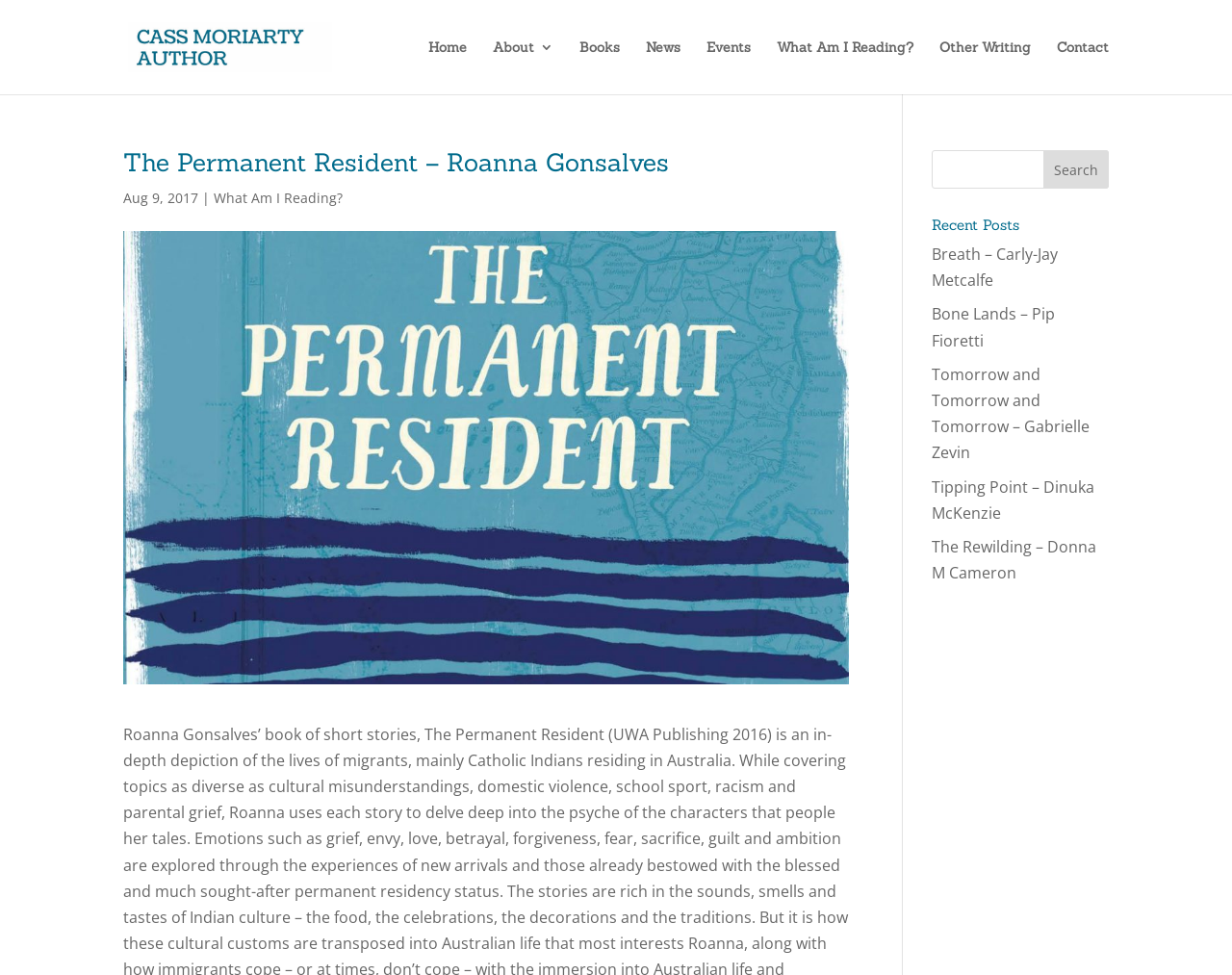What is the purpose of the search bar?
Refer to the image and provide a detailed answer to the question.

The answer can be inferred from the presence of a search bar with a 'Search' button, which suggests that it is intended for users to search for content within the website.